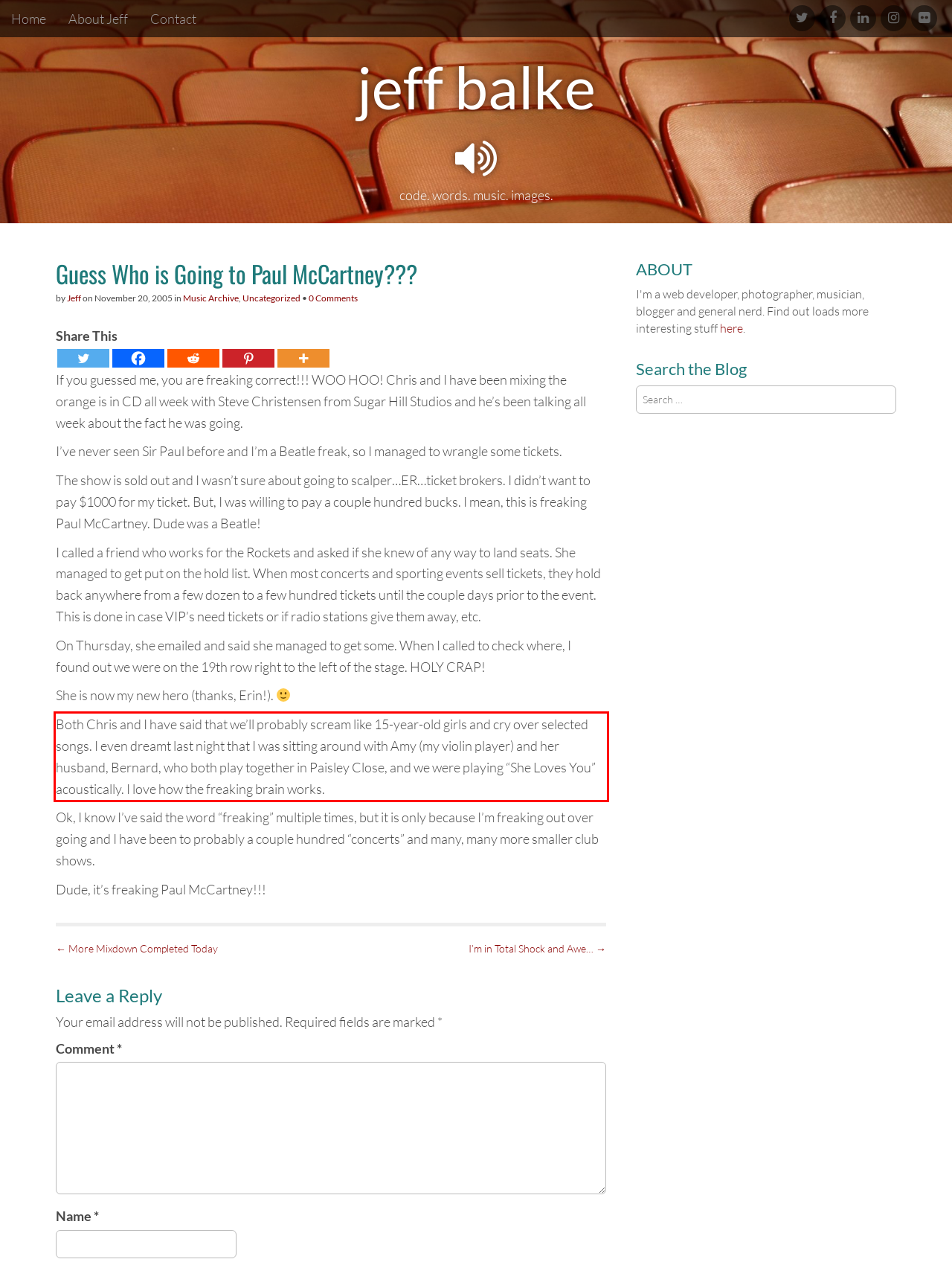Analyze the red bounding box in the provided webpage screenshot and generate the text content contained within.

Both Chris and I have said that we’ll probably scream like 15-year-old girls and cry over selected songs. I even dreamt last night that I was sitting around with Amy (my violin player) and her husband, Bernard, who both play together in Paisley Close, and we were playing “She Loves You” acoustically. I love how the freaking brain works.